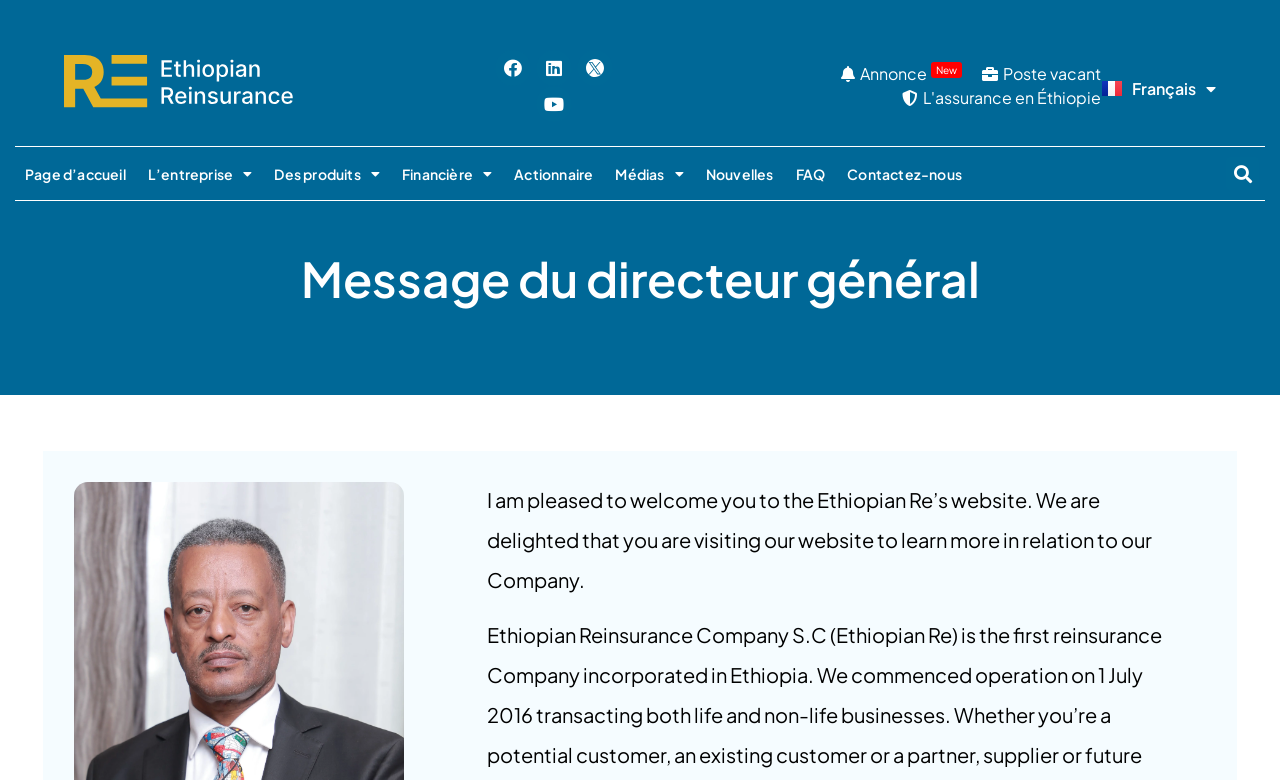What are the available languages?
Carefully examine the image and provide a detailed answer to the question.

The available languages can be identified from the links 'Français Français' and 'English English' which have corresponding images 'Français' and 'English' respectively.